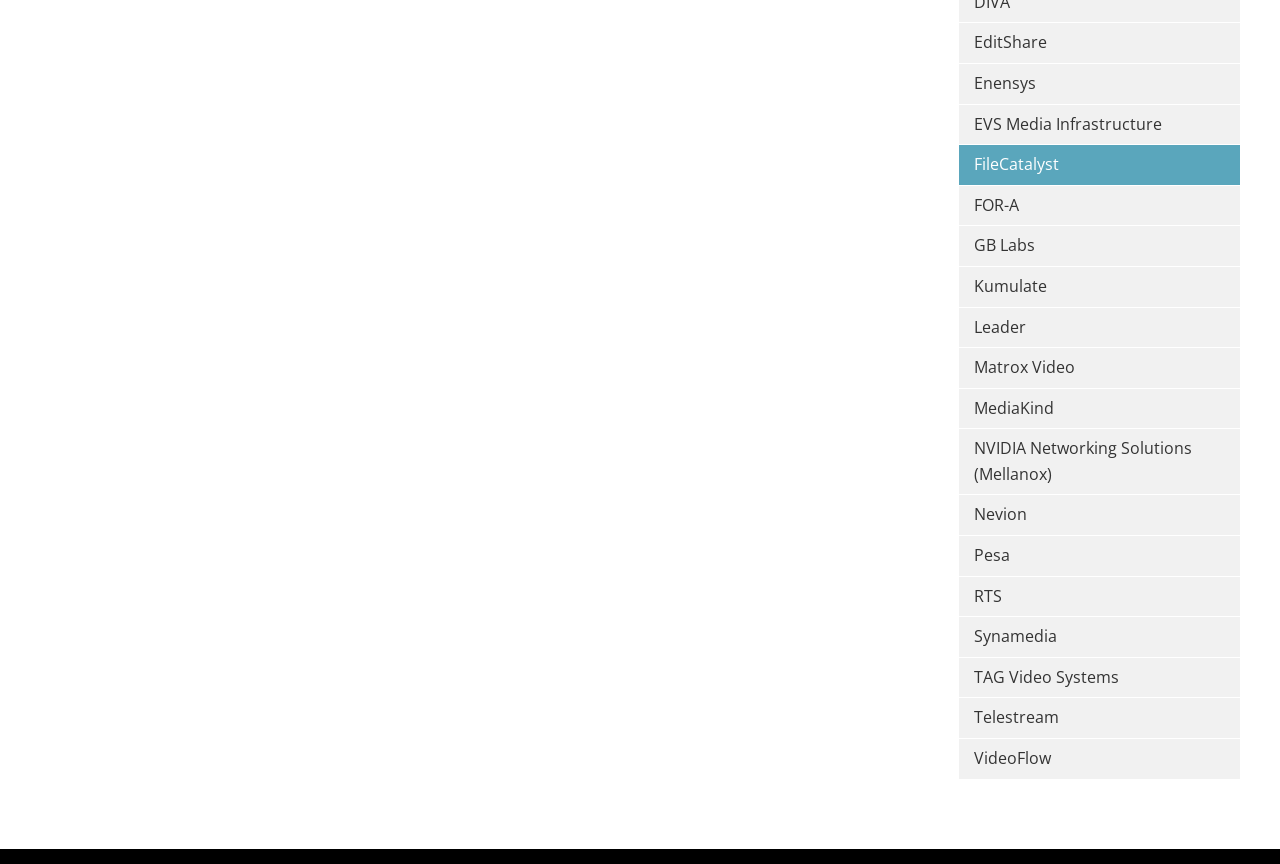Locate the coordinates of the bounding box for the clickable region that fulfills this instruction: "visit EditShare".

[0.749, 0.027, 0.969, 0.073]